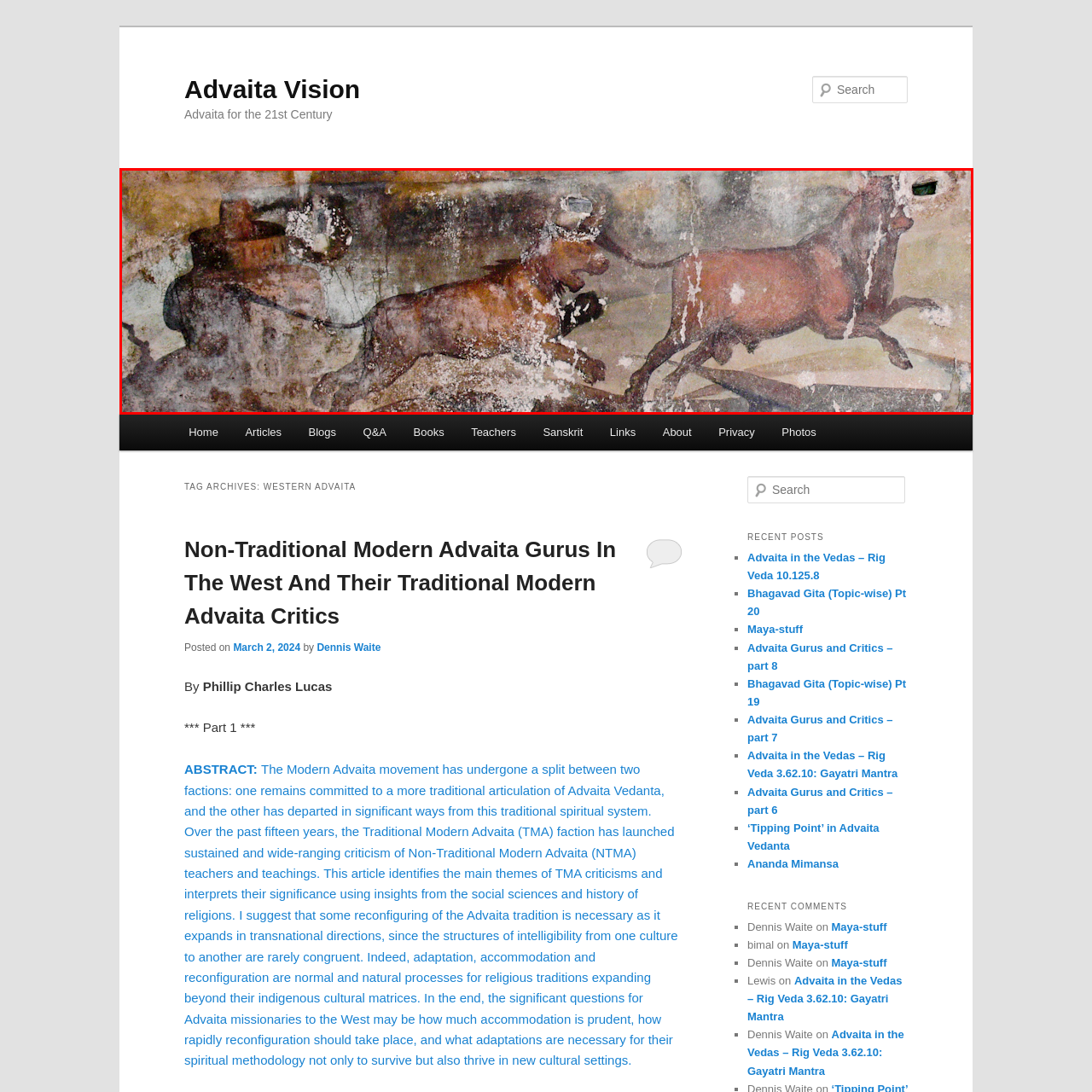Deliver a detailed account of the image that lies within the red box.

The image depicts a vibrant ancient mural featuring three galloping horses, showcasing their powerful forms and dynamic movement. The scene is characterized by a rustic, weathered surface that suggests the passage of time, with visible cracks and erosion adding to its historical significance. The horses are rendered in earthy tones of brown and beige, highlighting their muscular build and expressive energy. This artwork, likely reflecting the cultural and artistic themes of its era, captures the spirit of freedom and vitality associated with these majestic animals, inviting viewers to appreciate the skill and creativity of the artists from the past.